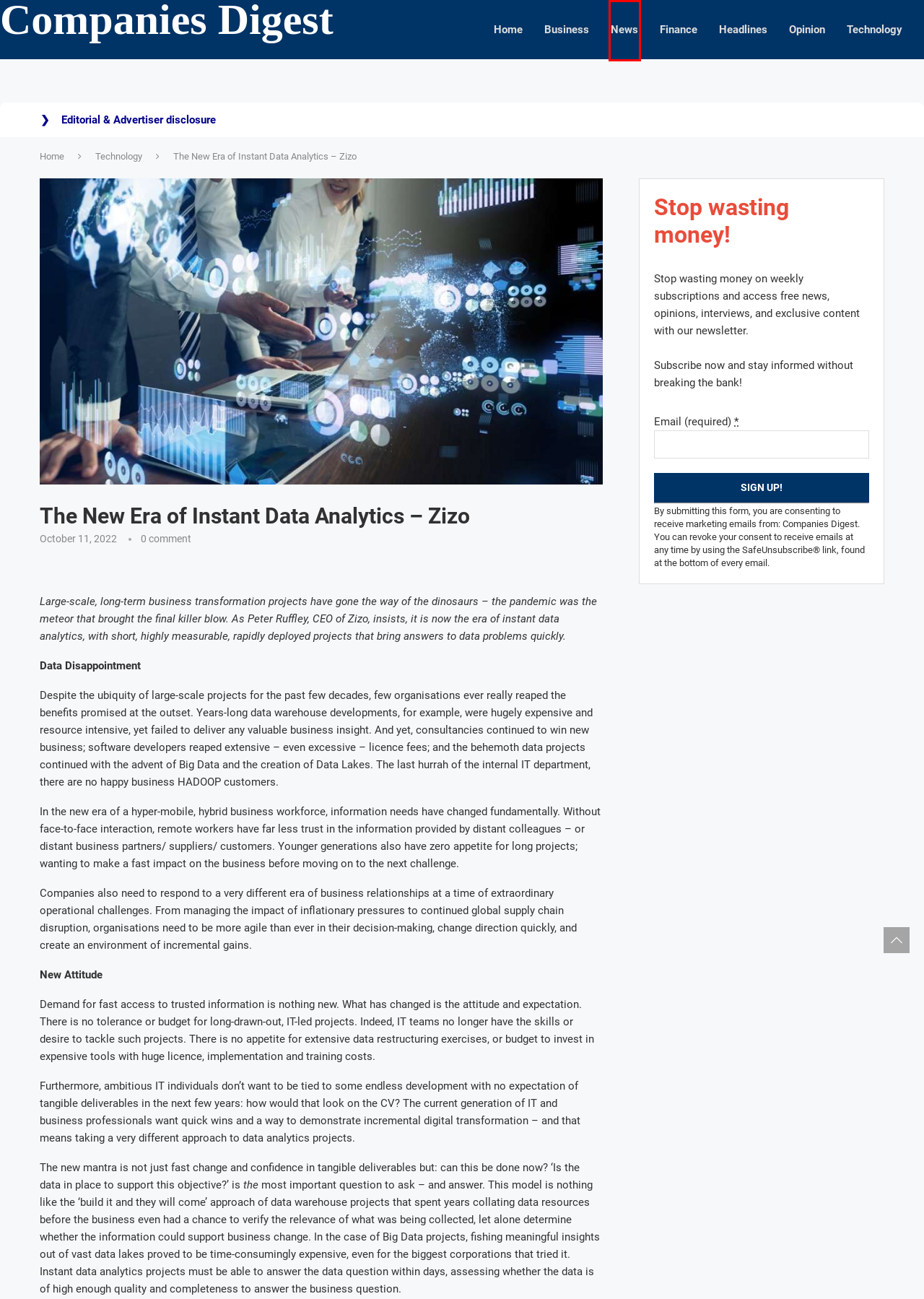Examine the screenshot of a webpage featuring a red bounding box and identify the best matching webpage description for the new page that results from clicking the element within the box. Here are the options:
A. Mosaic Data Science Named Top AI & Machine Learning Company of 2024 by CIO Review - Companies Digest
B. Technology - Companies Digest
C. Headlines - Companies Digest
D. Opinion - Companies Digest
E. News - Companies Digest
F. Business - Companies Digest
G. Finance - Companies Digest
H. Companies Digest | Companies | Business Companies Digest

E